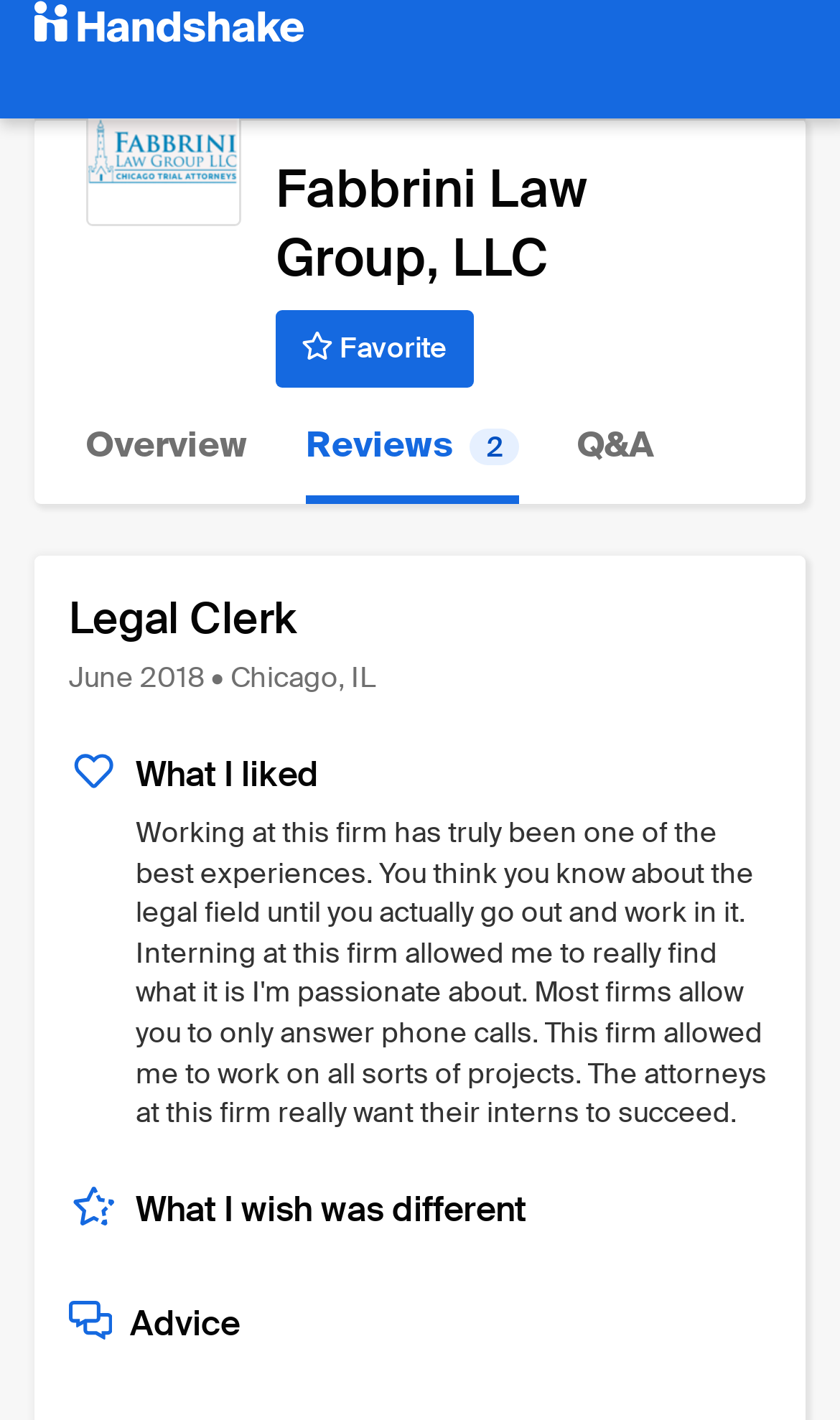What is the company name?
Please utilize the information in the image to give a detailed response to the question.

The company name can be found in the heading element with the text 'Fabbrini Law Group, LLC' which is located at the top of the webpage.